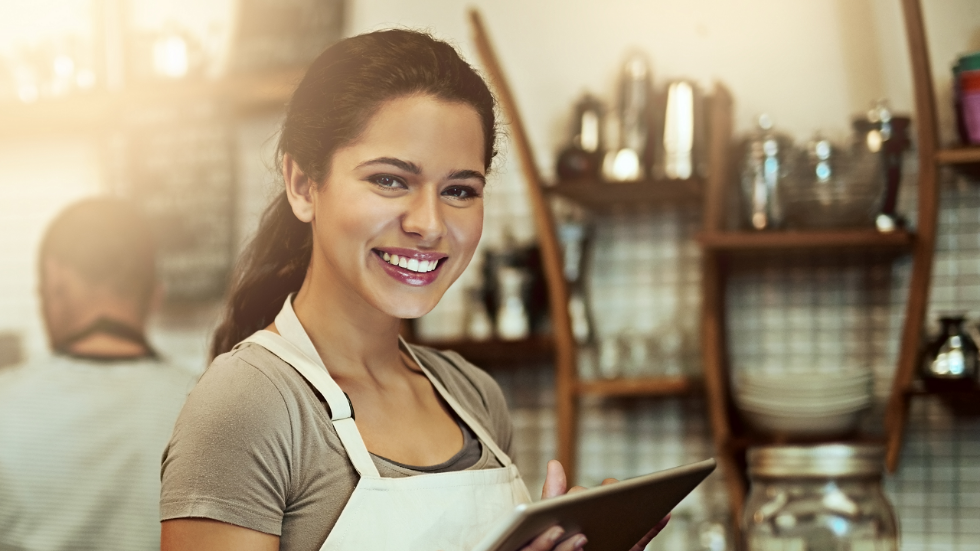What type of objects are on the wooden shelves?
Please give a detailed and elaborate answer to the question.

The caption describes the background of the image, which features wooden shelves adorned with various jars and utensils. These objects contribute to the charm of the café and create a cozy atmosphere.